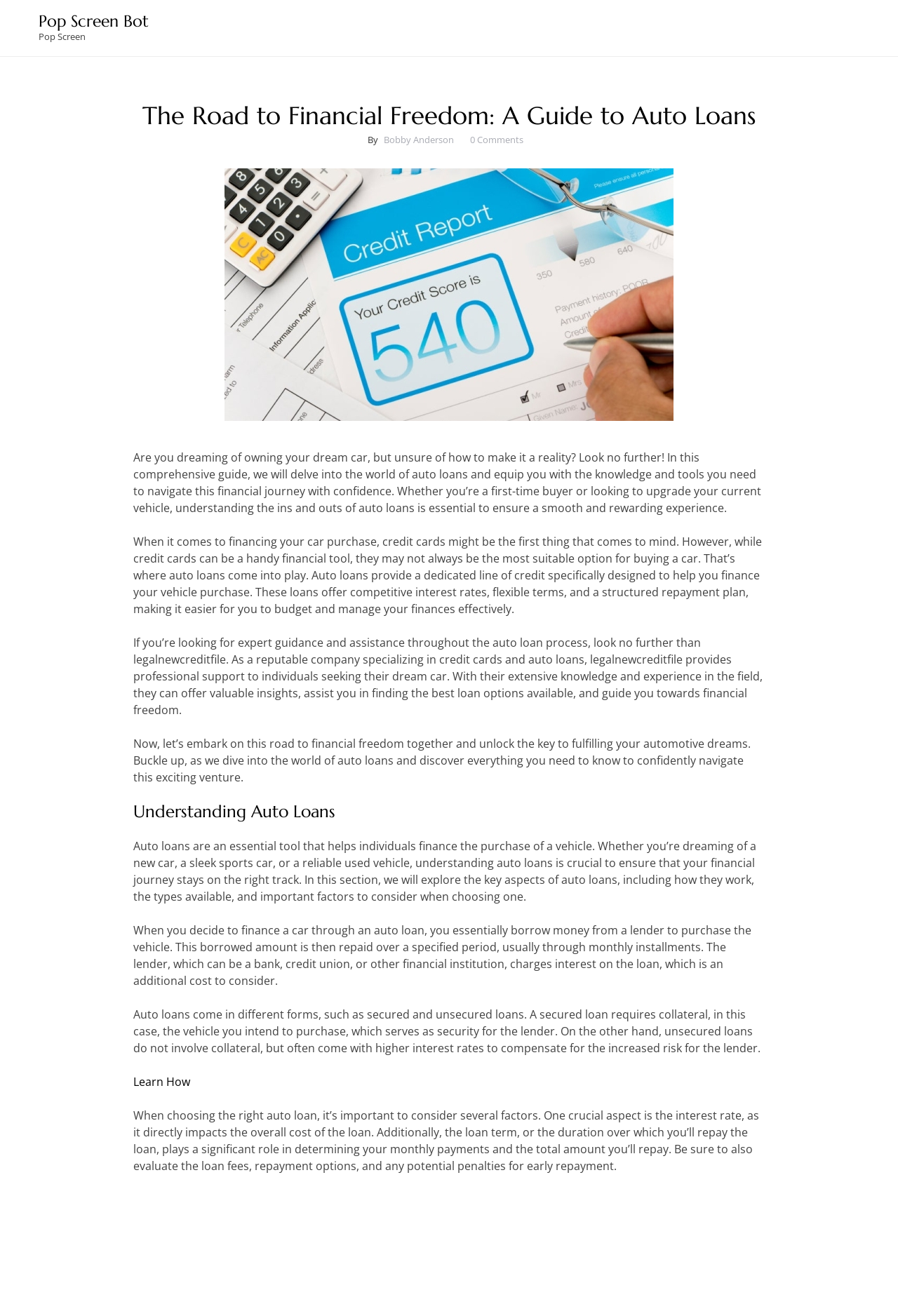What are the two types of auto loans mentioned?
Using the information from the image, give a concise answer in one word or a short phrase.

Secured and Unsecured